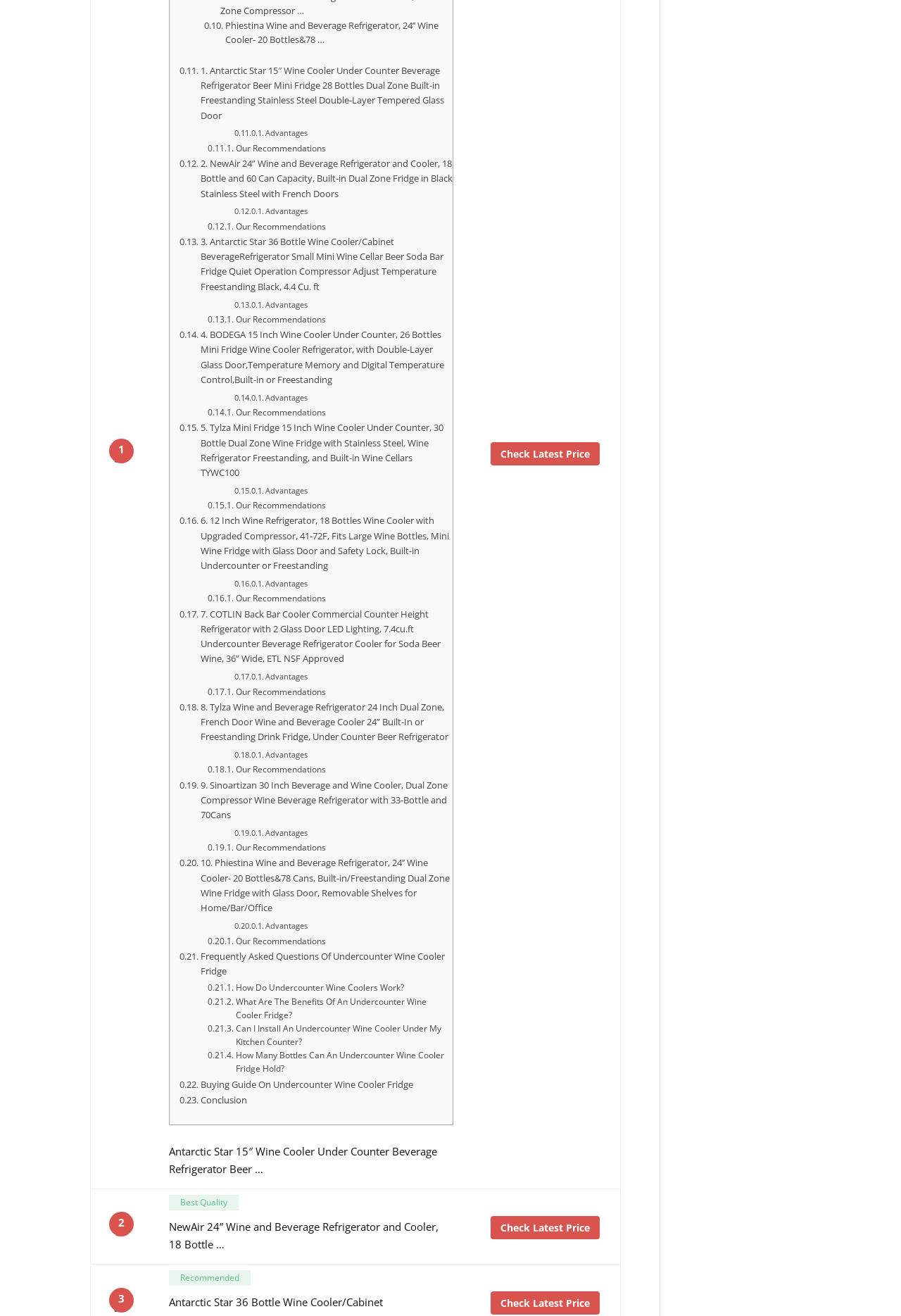Using the information in the image, give a comprehensive answer to the question: 
How many bottles can the NewAir 24” Wine and Beverage Refrigerator hold?

The information about the NewAir 24” Wine and Beverage Refrigerator is provided in the link 'NewAir 24” Wine and Beverage Refrigerator and Cooler, 18 Bottle and 60 Can Capacity, Built-in Dual Zone Fridge in Black Stainless Steel with French Doors' which mentions that it can hold 18 bottles.